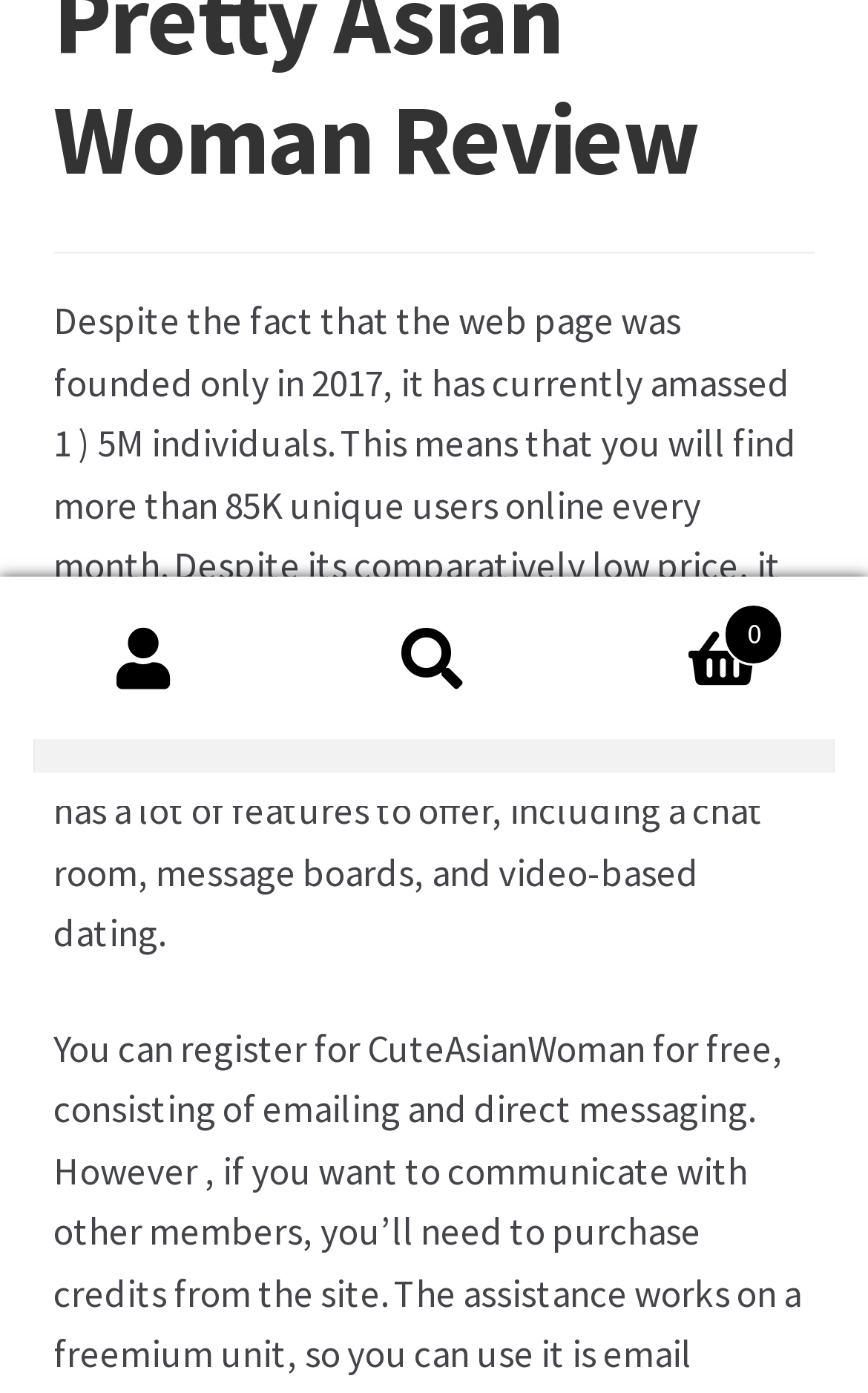Determine the bounding box for the HTML element described here: "Suche". The coordinates should be given as [left, top, right, bottom] with each number being a float between 0 and 1.

[0.333, 0.416, 0.667, 0.531]